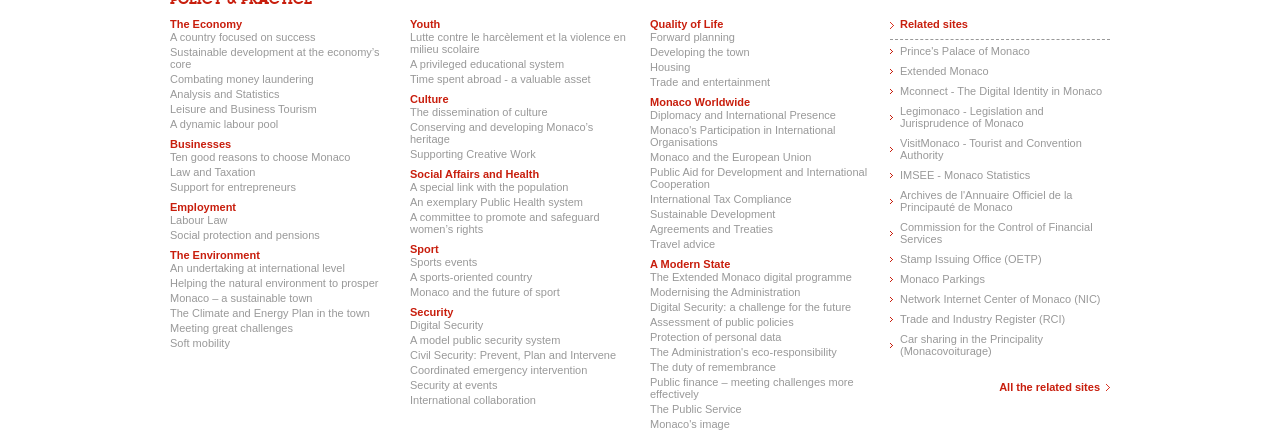Find the bounding box coordinates of the element to click in order to complete this instruction: "Learn about 'A country focused on success'". The bounding box coordinates must be four float numbers between 0 and 1, denoted as [left, top, right, bottom].

[0.133, 0.071, 0.305, 0.099]